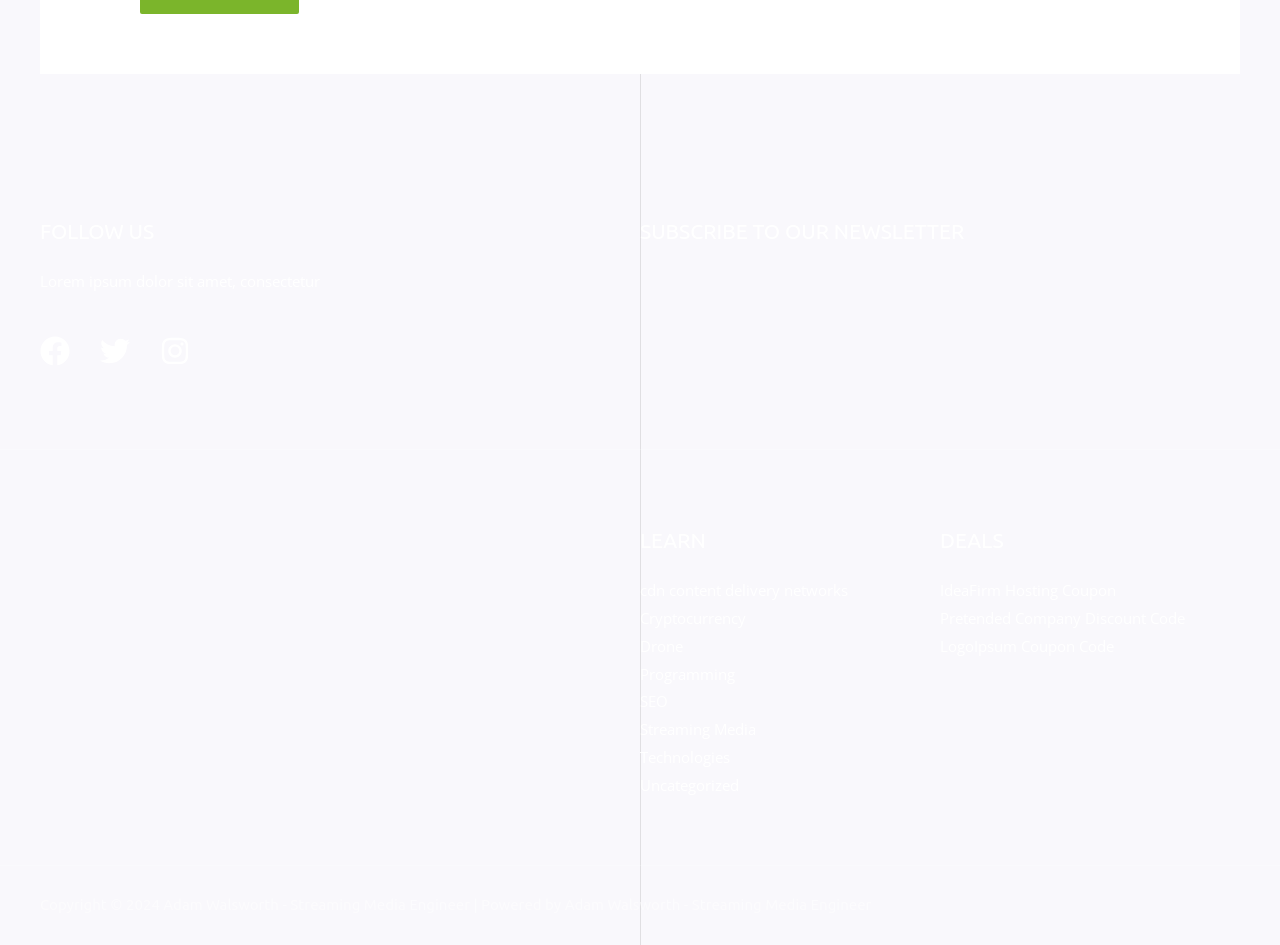Can you give a detailed response to the following question using the information from the image? How many links are under the 'Learn' category?

I navigated to the 'Learn' category in the footer section and counted the number of links, which are 'cdn content delivery networks', 'Cryptocurrency', 'Drone', 'Programming', 'SEO', 'Streaming Media', and 'Technologies', and found that there are 7 links.